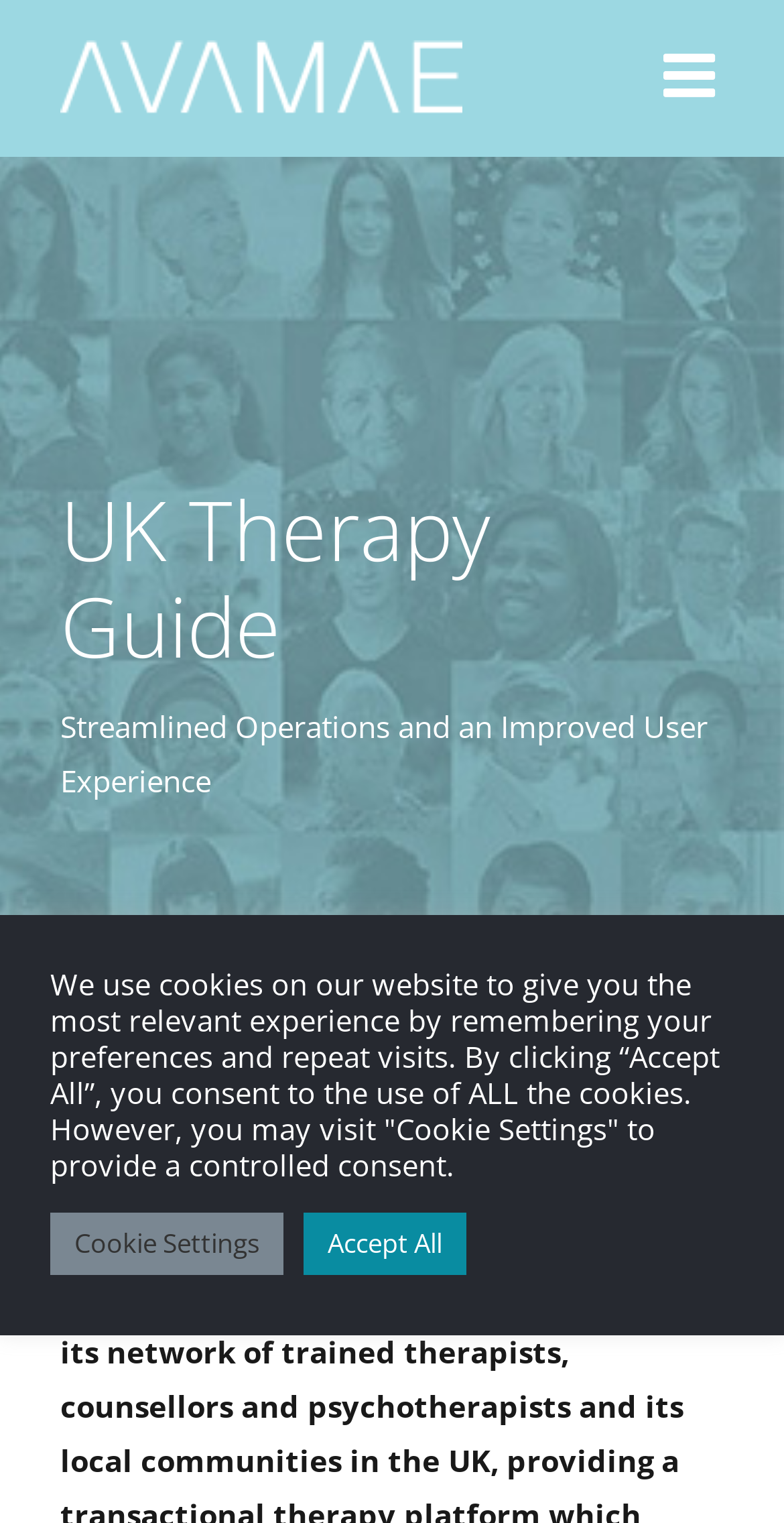Find the bounding box coordinates of the UI element according to this description: "aria-label="Toggle mobile menu"".

[0.846, 0.029, 0.923, 0.069]